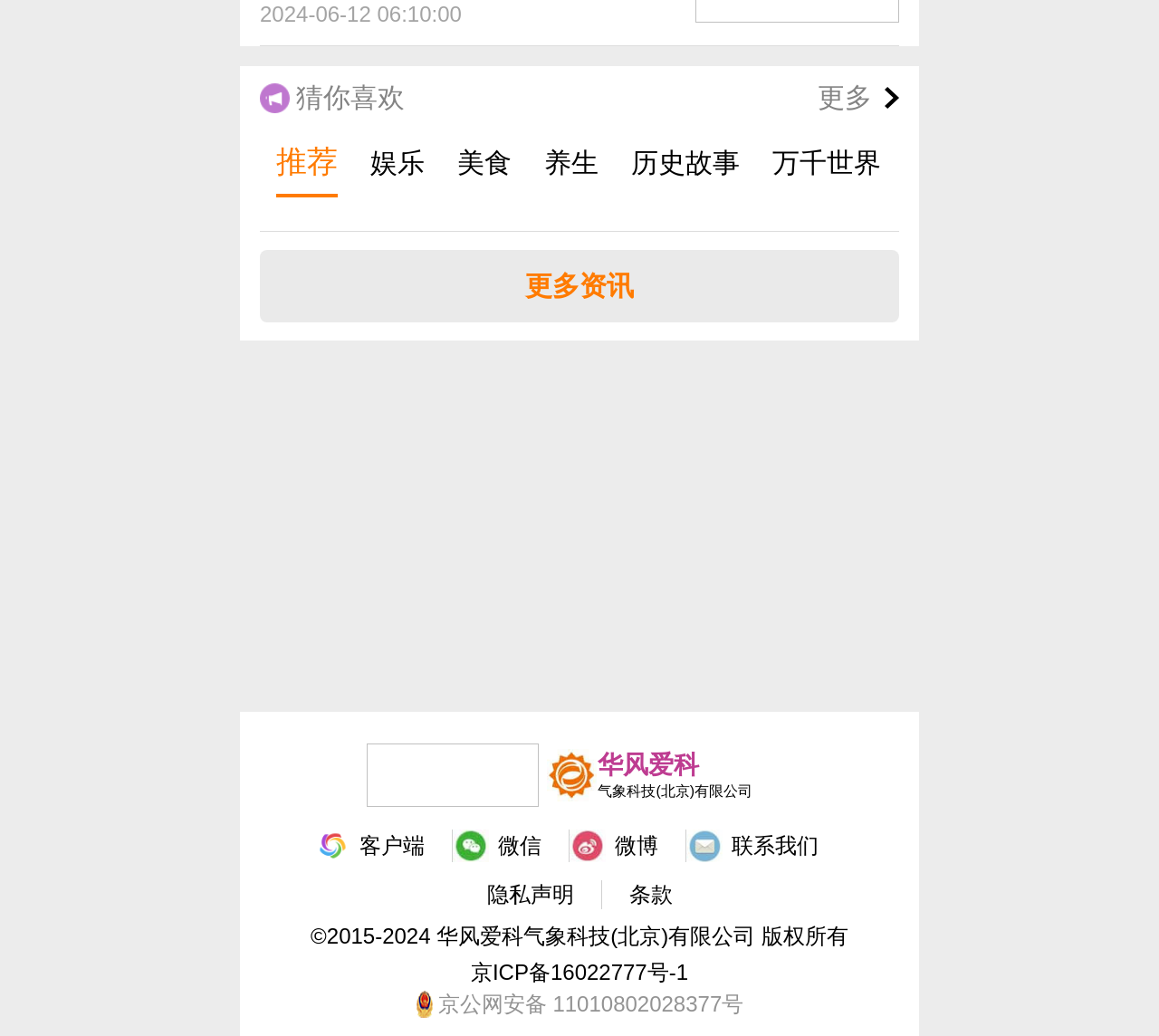Find the bounding box coordinates of the clickable region needed to perform the following instruction: "Read more about 5 Best Online Shops Where You Can Order Your Groceries". The coordinates should be provided as four float numbers between 0 and 1, i.e., [left, top, right, bottom].

None